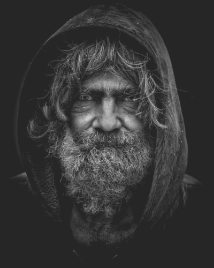Provide a brief response using a word or short phrase to this question:
What is the tone of the man's hair?

Light